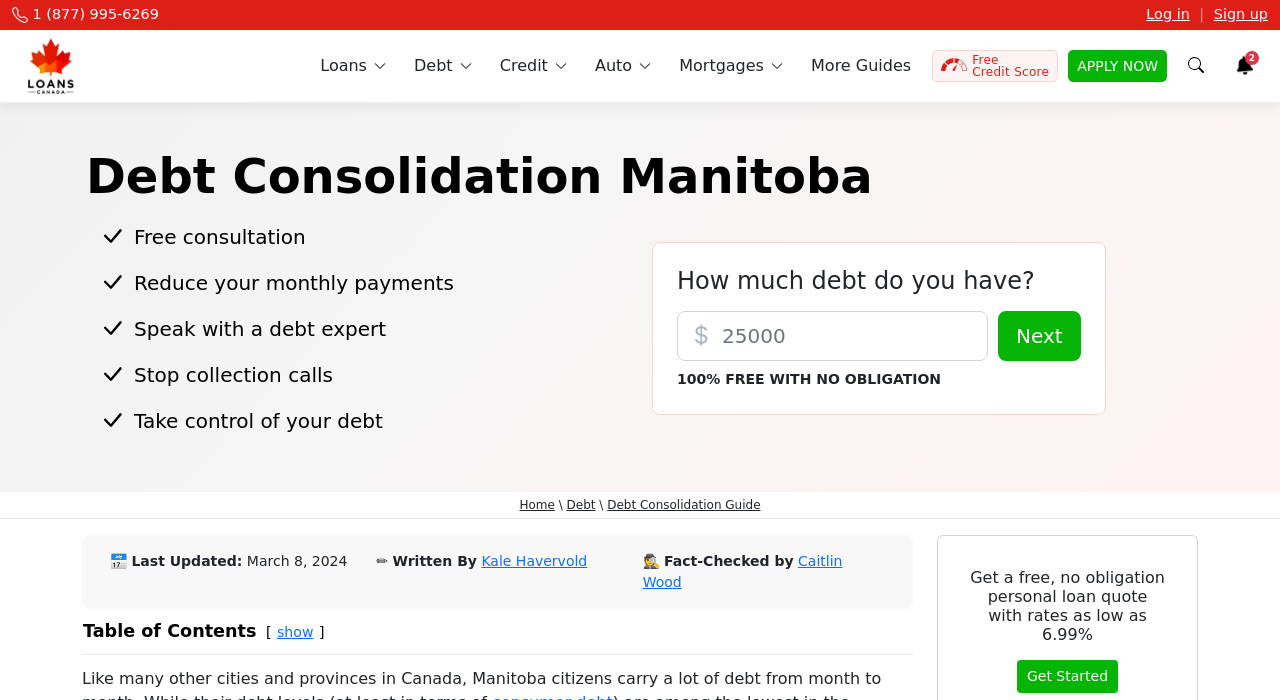Please determine the bounding box coordinates for the UI element described as: "Free Credit Score".

[0.728, 0.071, 0.827, 0.117]